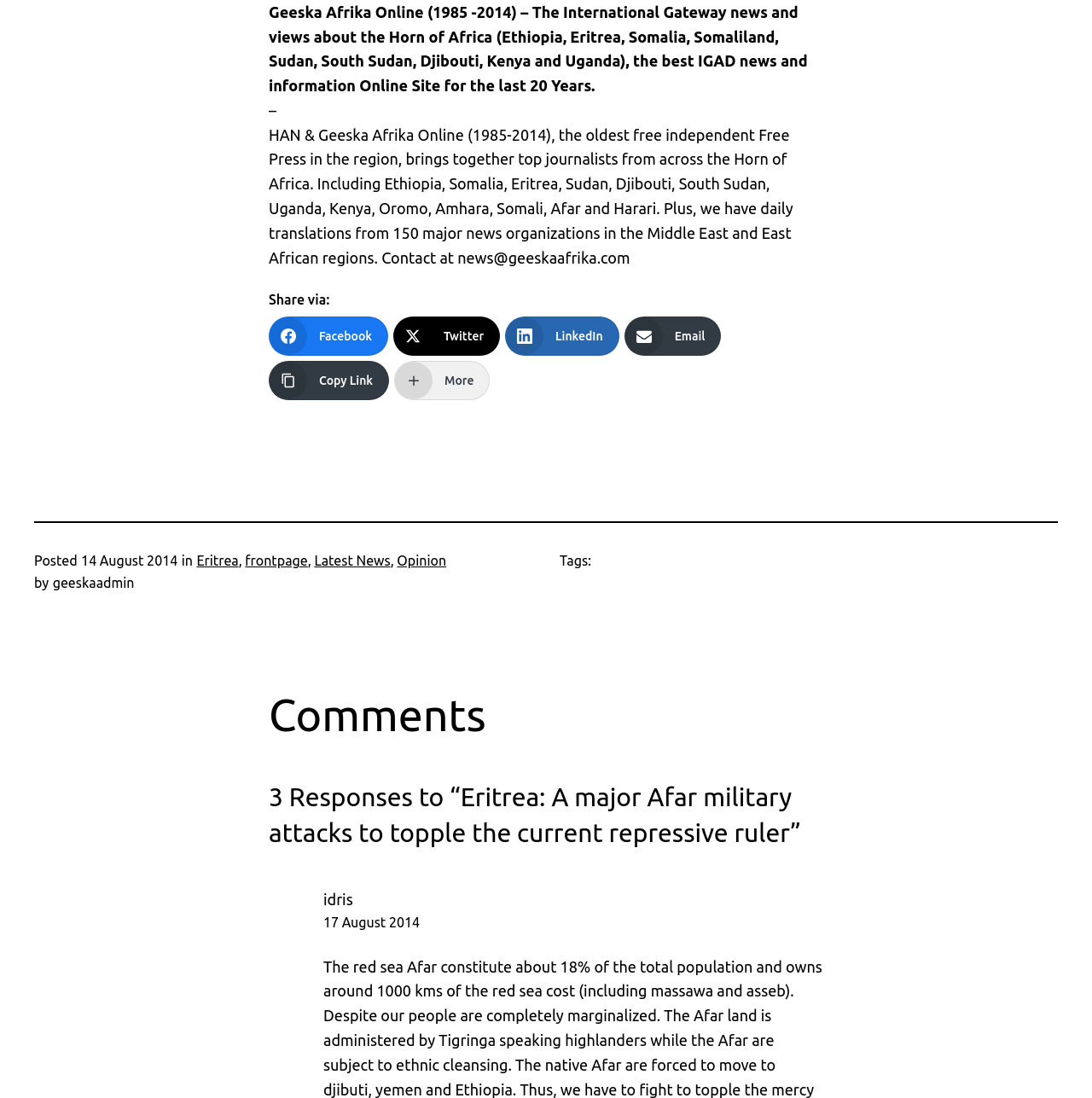Who is the author of the article?
Look at the image and provide a short answer using one word or a phrase.

geeskaadmin